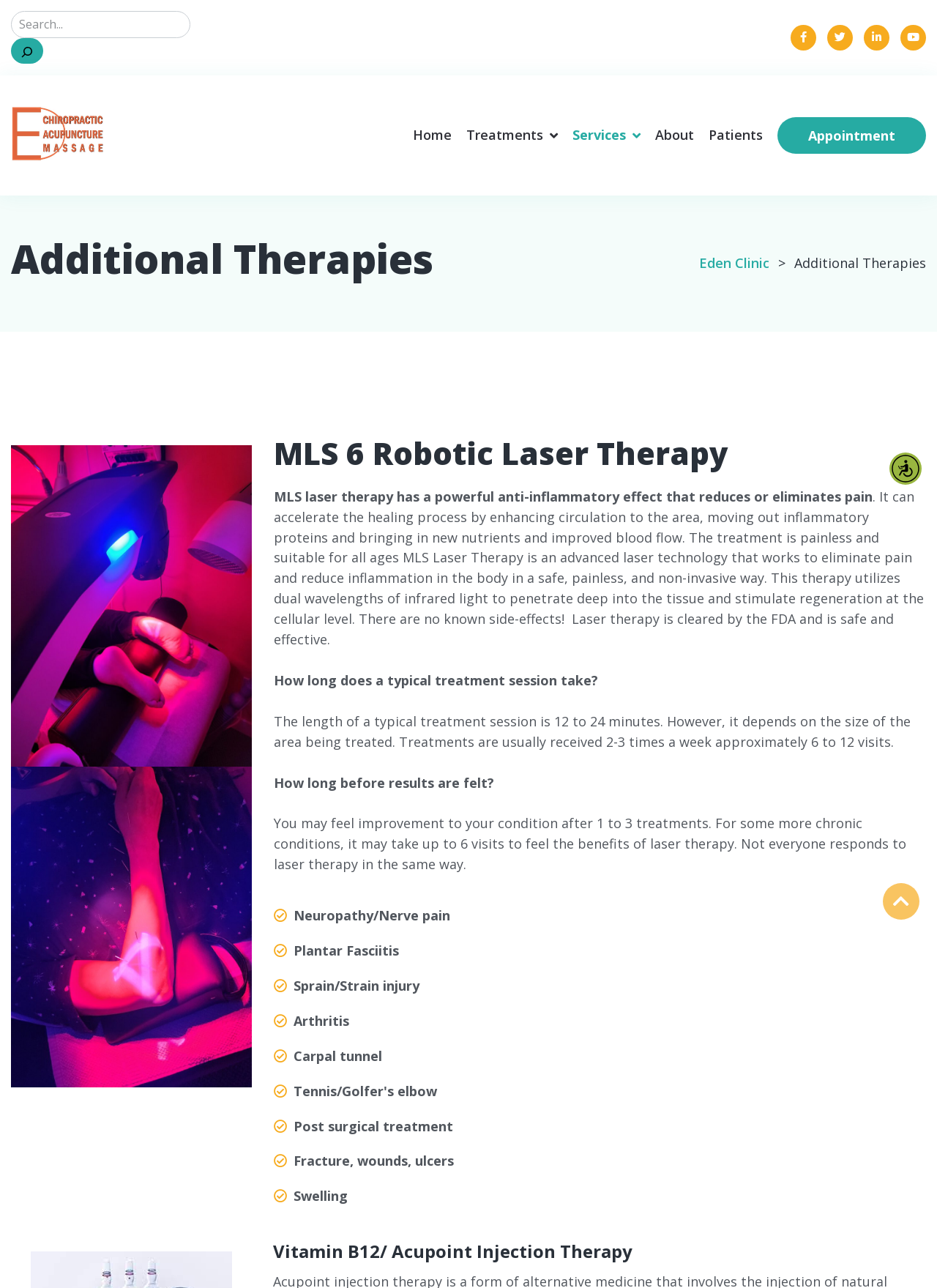Pinpoint the bounding box coordinates of the area that should be clicked to complete the following instruction: "Click on the Accessibility Menu". The coordinates must be given as four float numbers between 0 and 1, i.e., [left, top, right, bottom].

[0.949, 0.351, 0.984, 0.376]